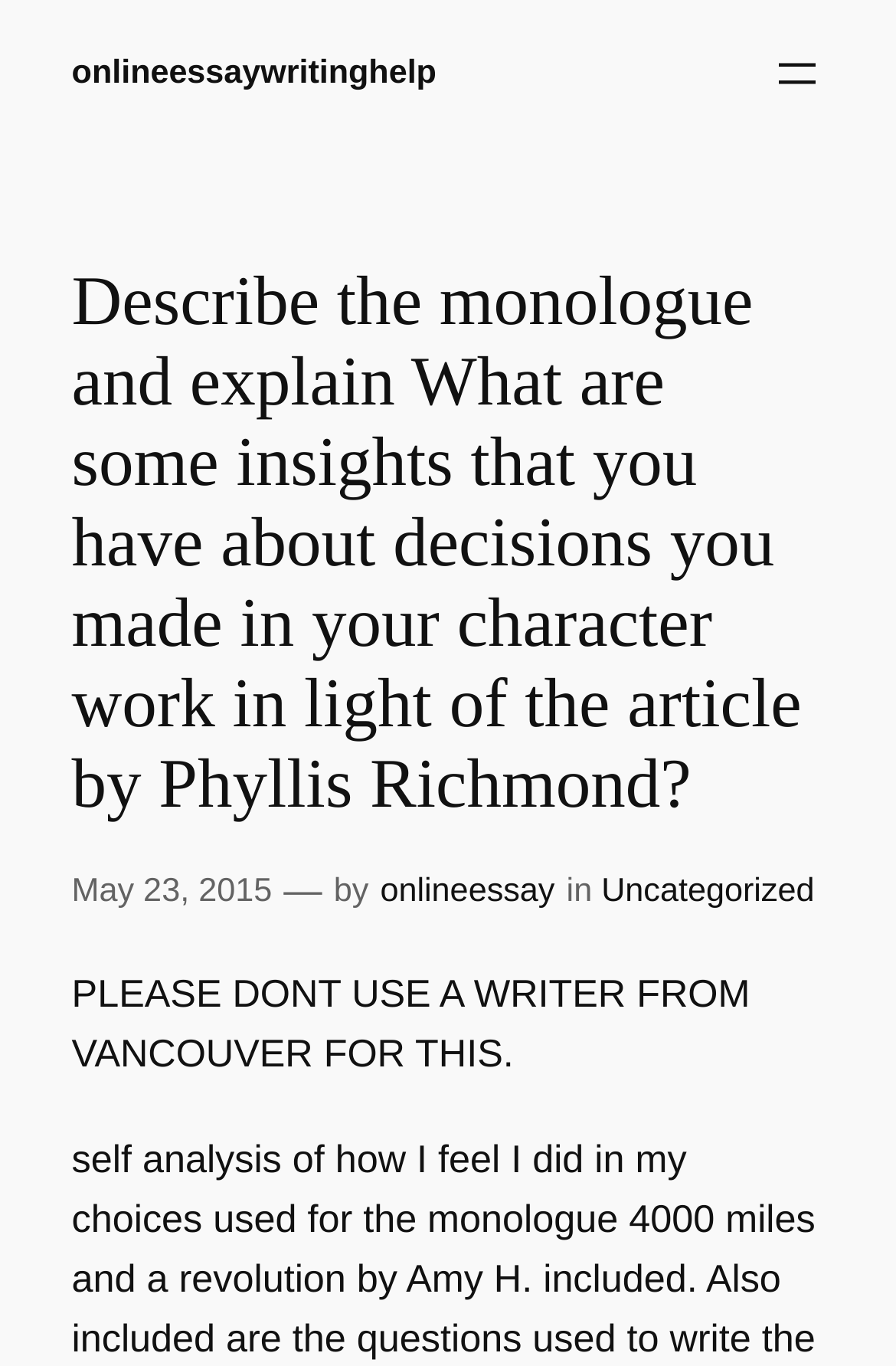Explain in detail what is displayed on the webpage.

The webpage appears to be a blog post or an article with a specific topic related to character work and an article by Phyllis Richmond. At the top-left corner, there is a link to "onlineessaywritinghelp" and a button to "Open menu" at the top-right corner. 

Below the top section, there is a heading that summarizes the main topic of the webpage, which is about describing a monologue and explaining insights about decisions made in character work in relation to the article by Phyllis Richmond. 

Underneath the heading, there is a section that displays the publication date, "May 23, 2015", along with the author information, "by onlineessay", and the category, "Uncategorized". 

Further down, there is a note or a warning that says "PLEASE DONT USE A WRITER FROM VANCOUVER FOR THIS."